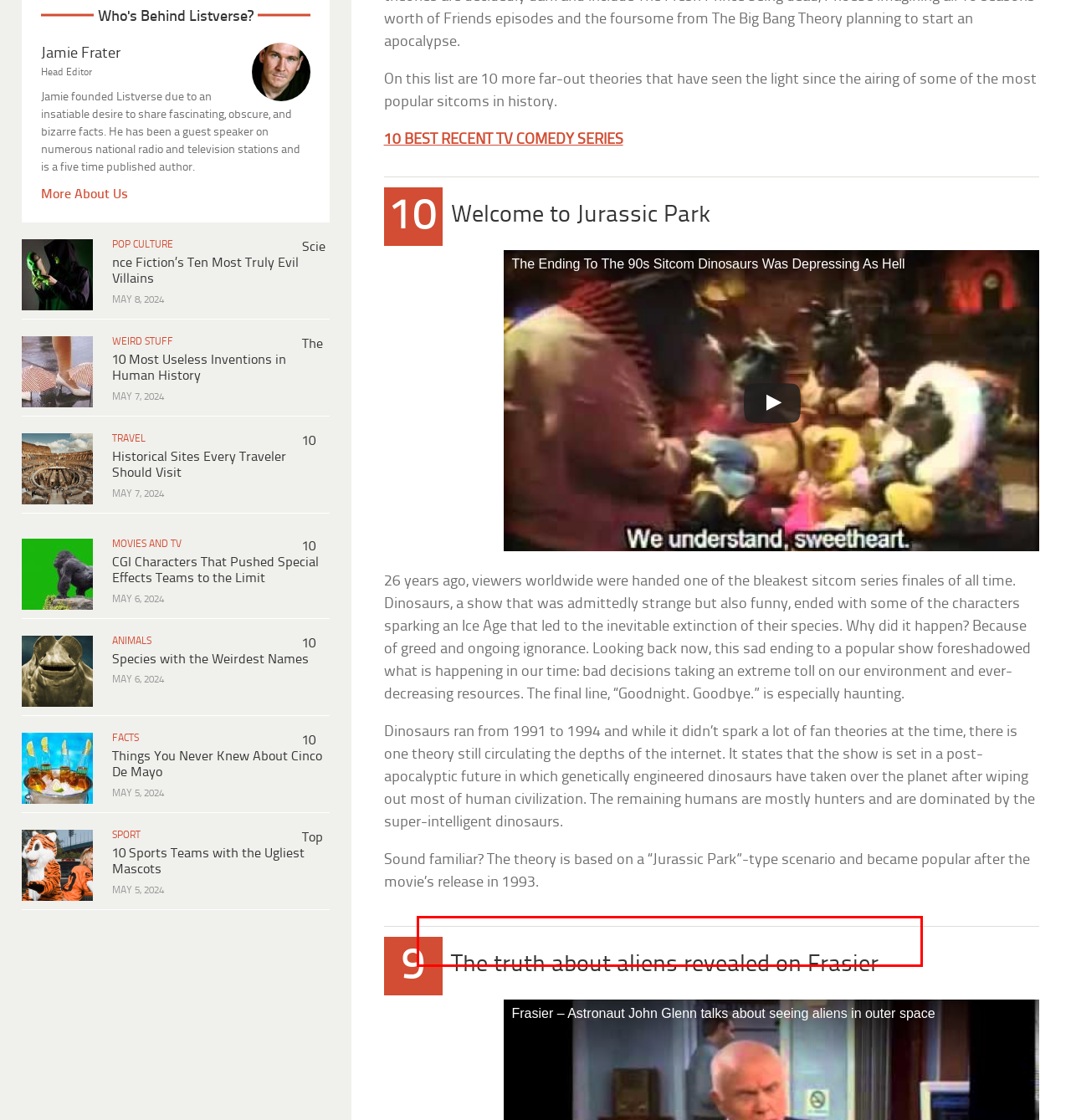Examine the webpage screenshot and use OCR to obtain the text inside the red bounding box.

Sound familiar? The theory is based on a “Jurassic Park”-type scenario and became popular after the movie’s release in 1993.